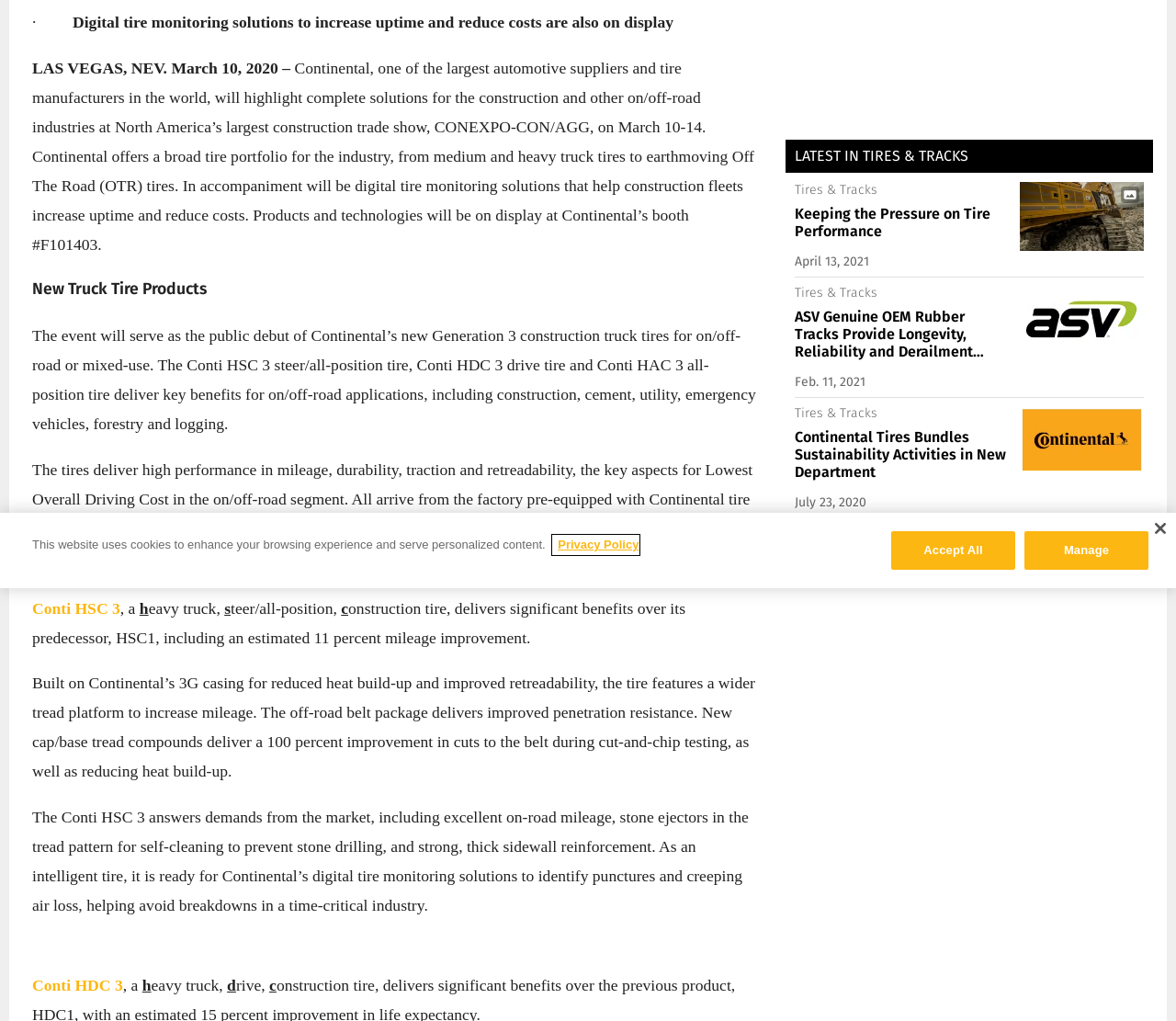Determine the bounding box coordinates of the UI element described by: "Terms & Conditions".

[0.0, 0.265, 0.025, 0.295]